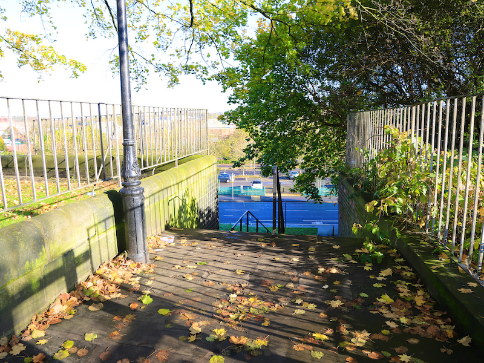Create a detailed narrative of what is happening in the image.

The image depicts a scenic view of the "Steps down to Millgate," showcasing a winding pathway lined with autumn leaves. A sturdy metal railing along the sides provides safety as the path descends into an area embraced by lush greenery. On the left, a vintage-style lamp post adds a charming touch to the setting. In the background, glimpses of urban life can be seen, with hints of vehicles and buildings, highlighting the connection between nature and the town center. This location is part of a walking route in Stockport, Greater Manchester, which invites exploration of interesting buildings before looping through Reddish Vale, making it both a visually appealing and historically rich trail.